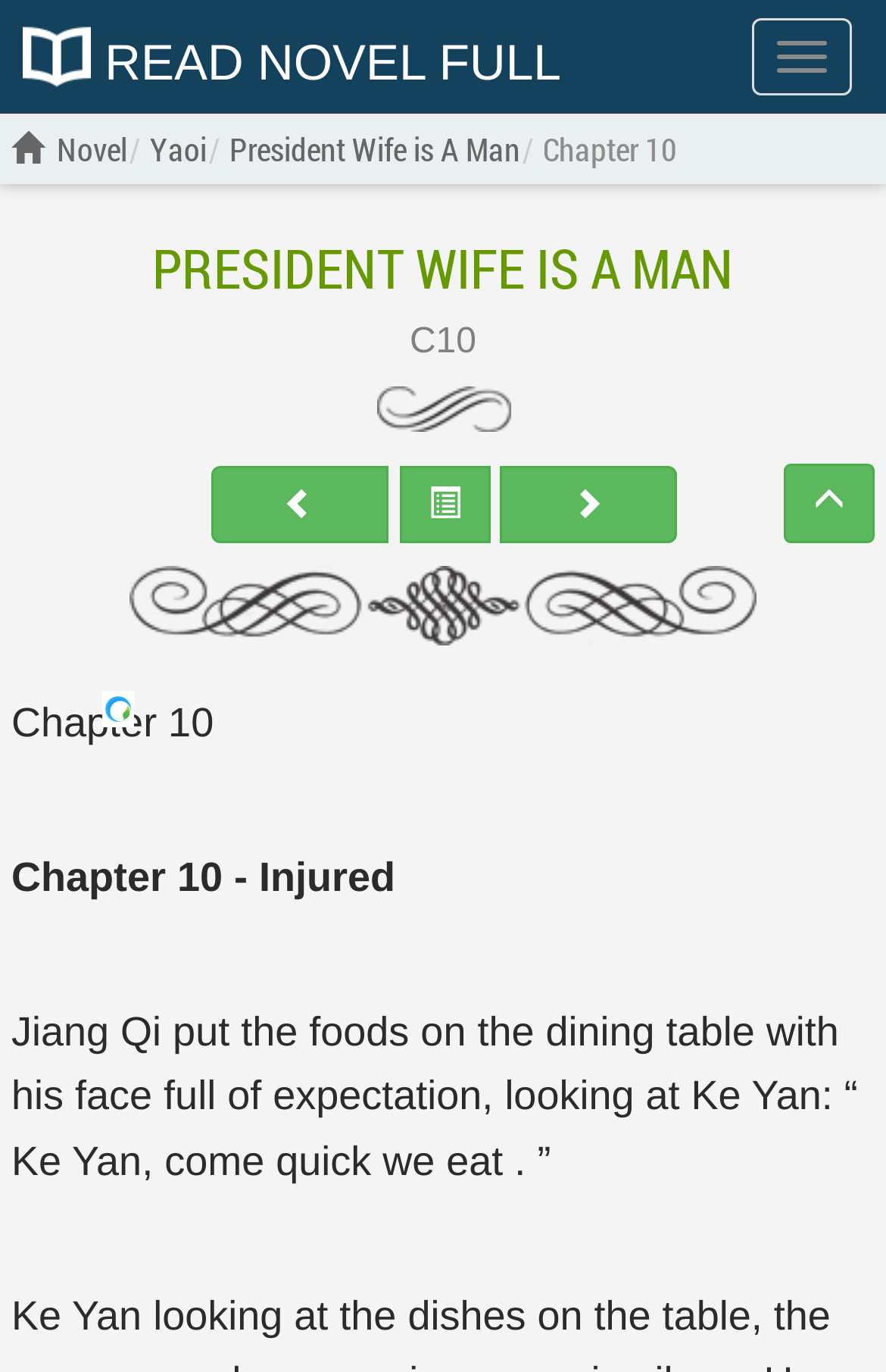Determine the bounding box coordinates of the region to click in order to accomplish the following instruction: "Go to 'Novel' page". Provide the coordinates as four float numbers between 0 and 1, specifically [left, top, right, bottom].

[0.064, 0.093, 0.144, 0.125]